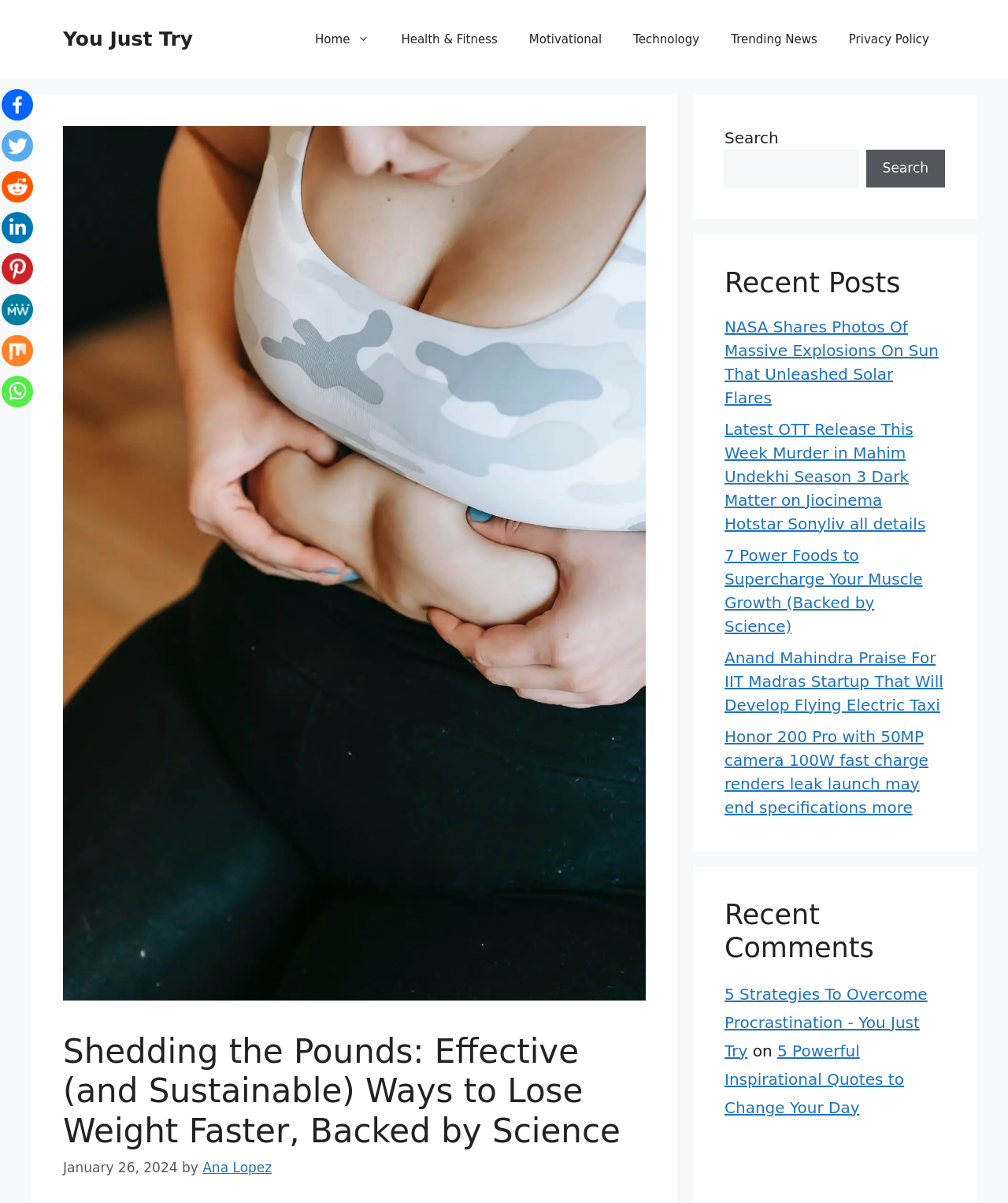Please determine the bounding box coordinates, formatted as (top-left x, top-left y, bottom-right x, bottom-right y), with all values as floating point numbers between 0 and 1. Identify the bounding box of the region described as: Privacy Policy

[0.826, 0.013, 0.938, 0.052]